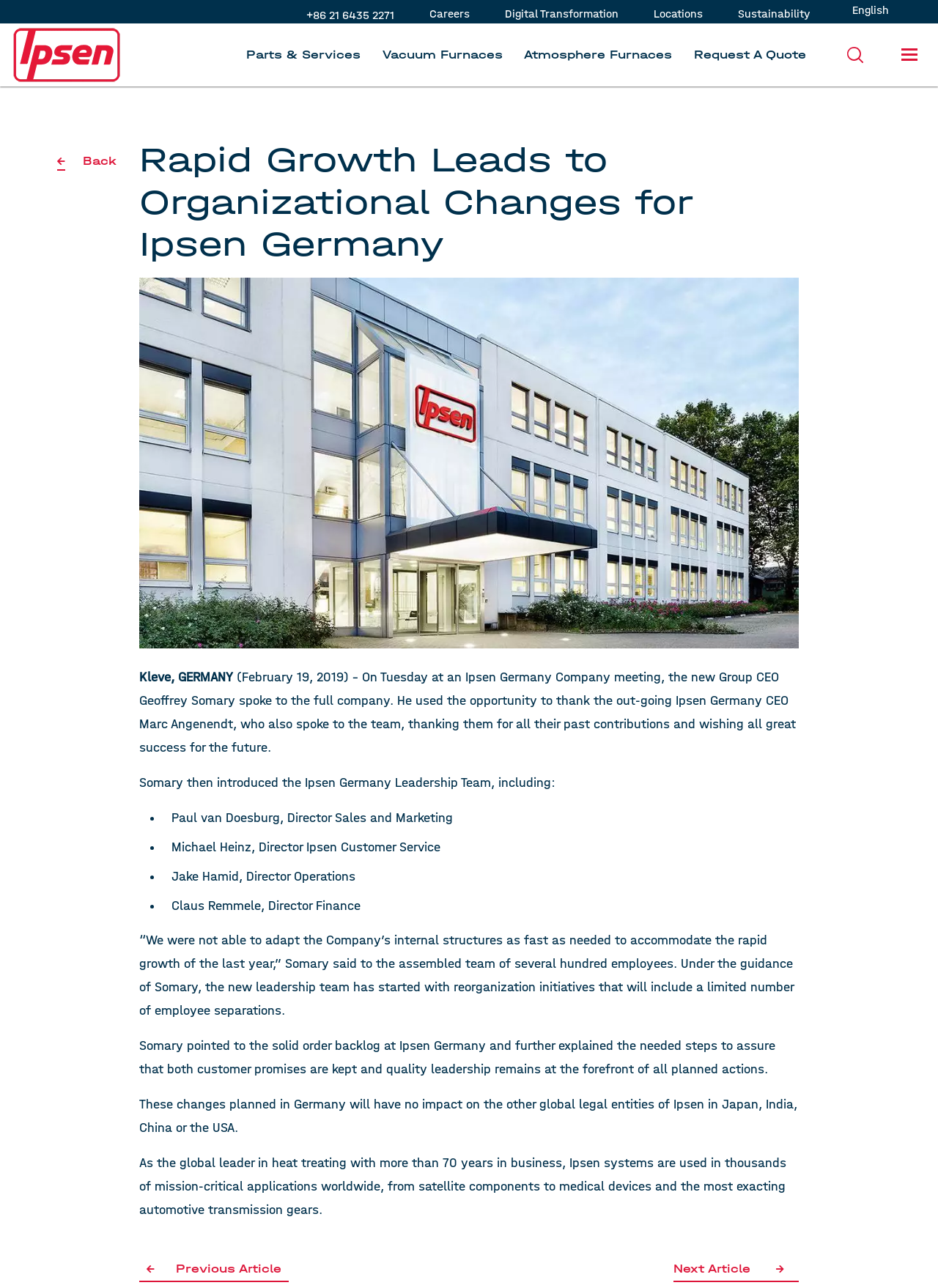Using the elements shown in the image, answer the question comprehensively: What is the position of Paul van Doesburg in Ipsen Germany?

I found the answer by looking at the list of new leadership team members, where it says '• Paul van Doesburg, Director Sales and Marketing'.